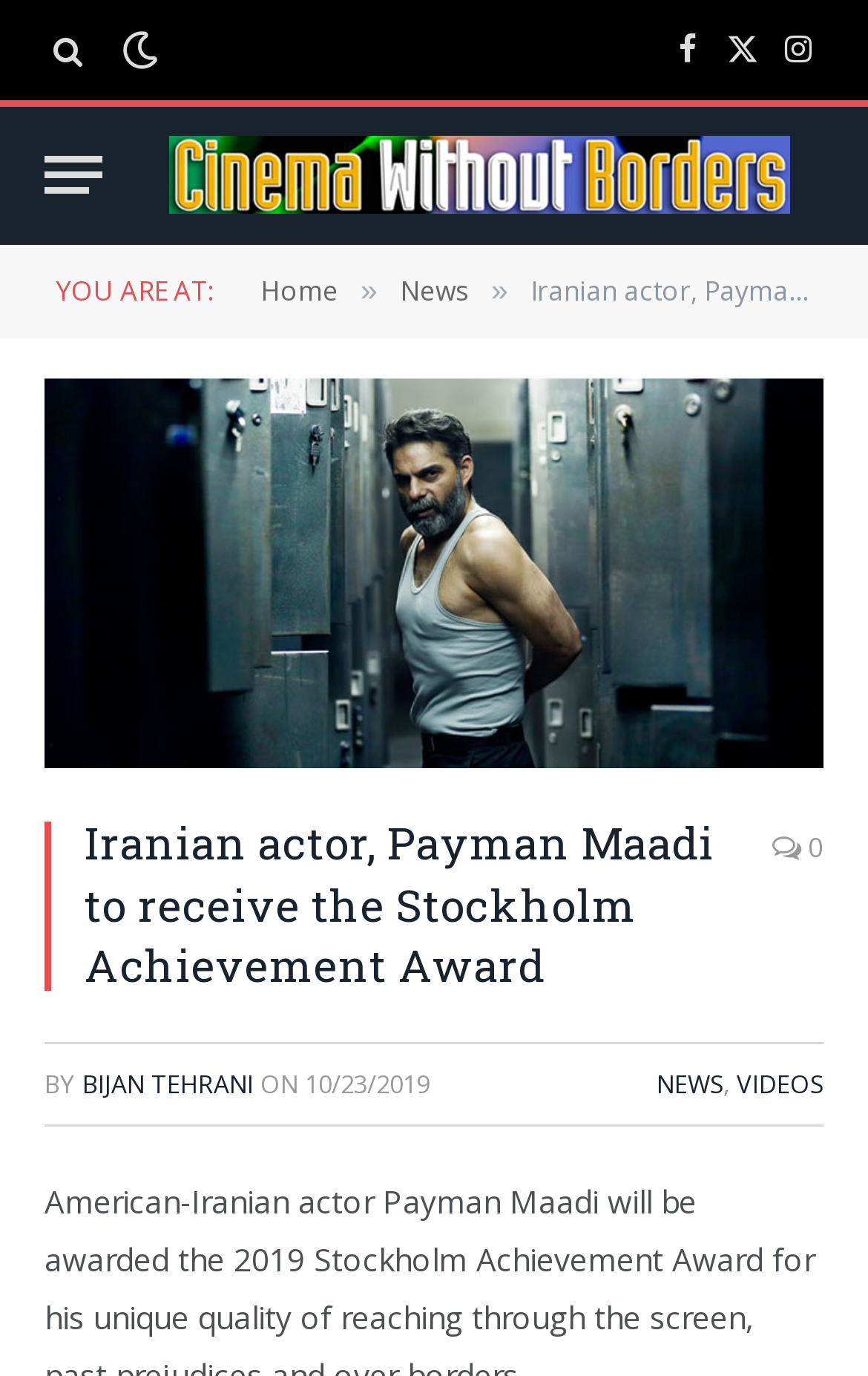Please reply to the following question using a single word or phrase: 
What is the date of the article?

2019-10-23